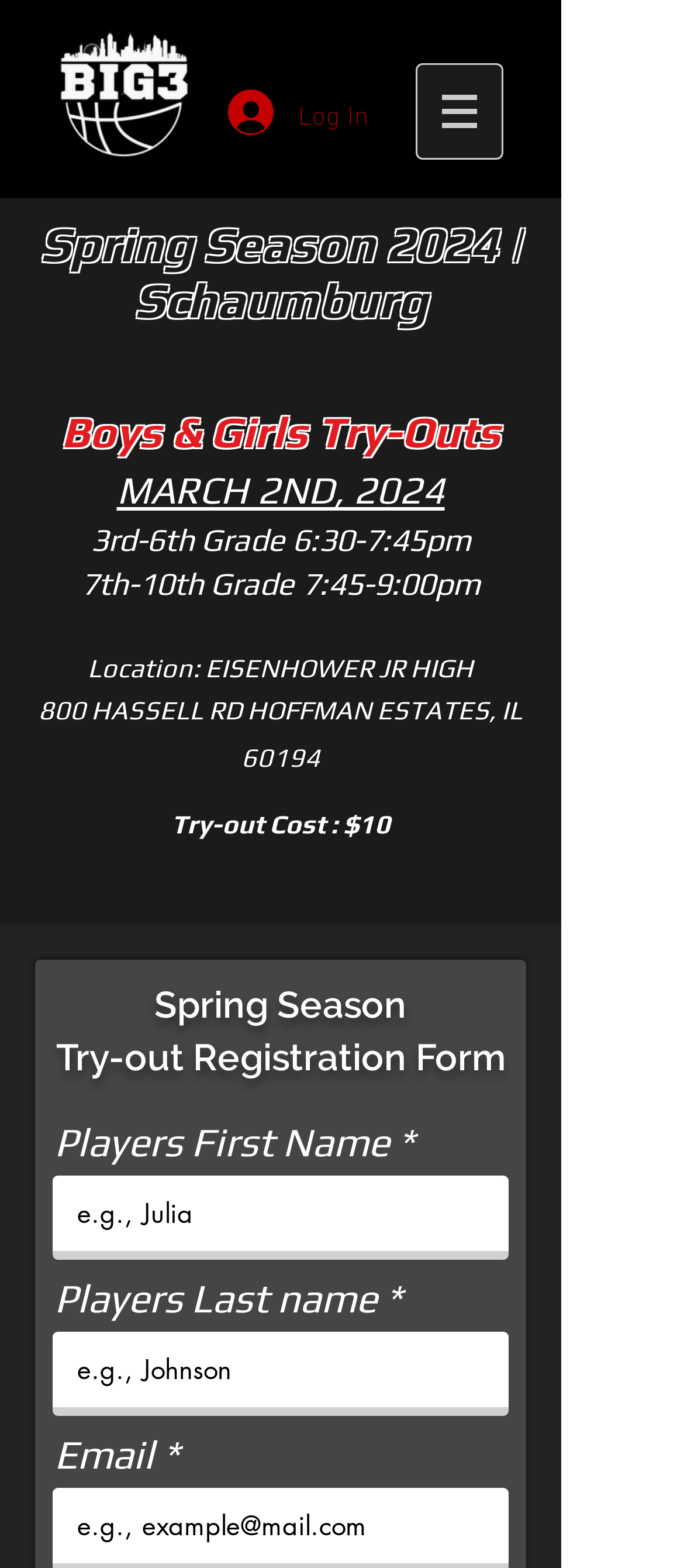What is the age range for the 6:30-7:45pm try-out?
Please provide a single word or phrase based on the screenshot.

3rd-6th Grade